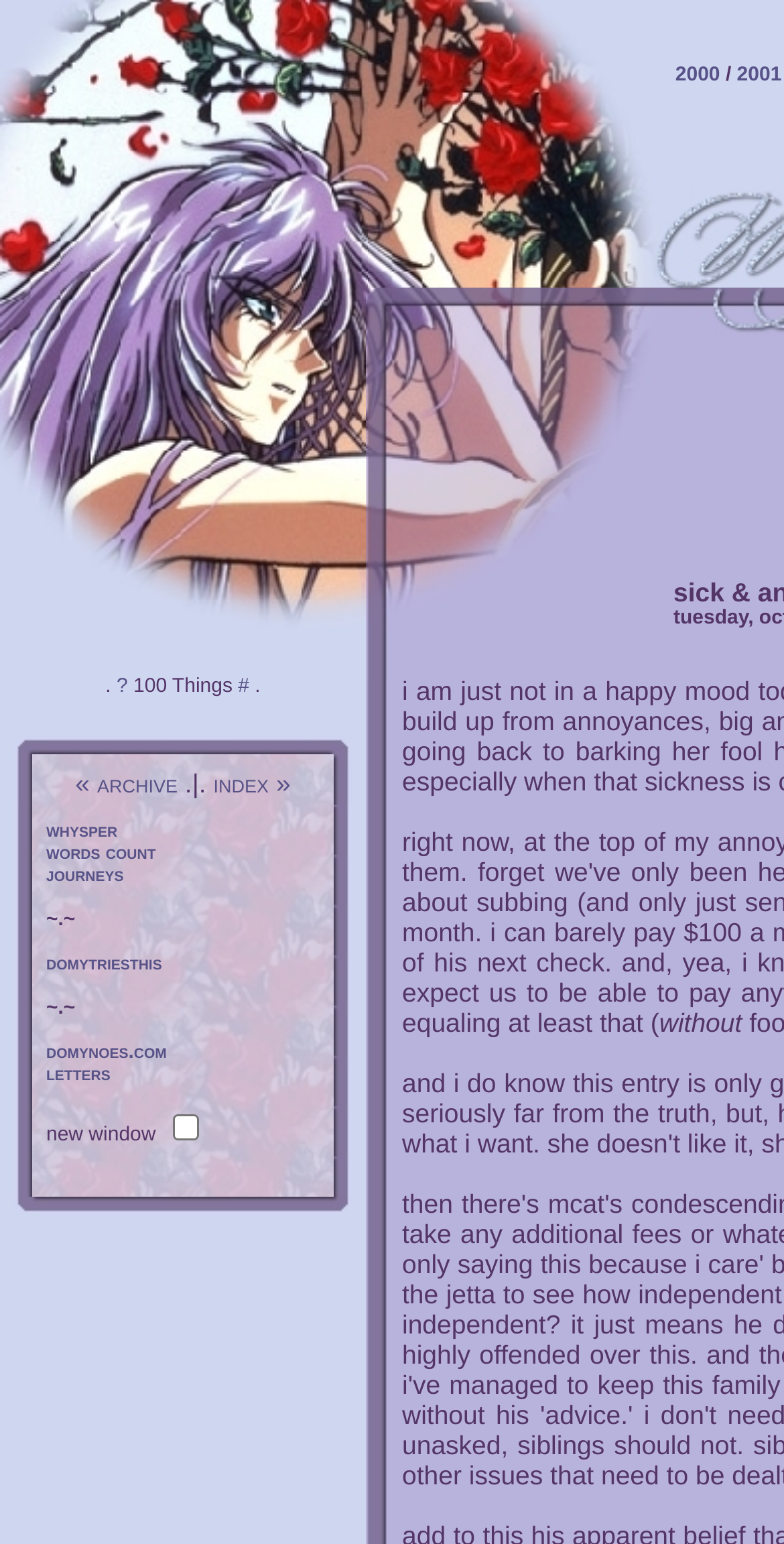Please determine the bounding box coordinates for the UI element described here. Use the format (top-left x, top-left y, bottom-right x, bottom-right y) with values bounded between 0 and 1: words count

[0.059, 0.546, 0.199, 0.56]